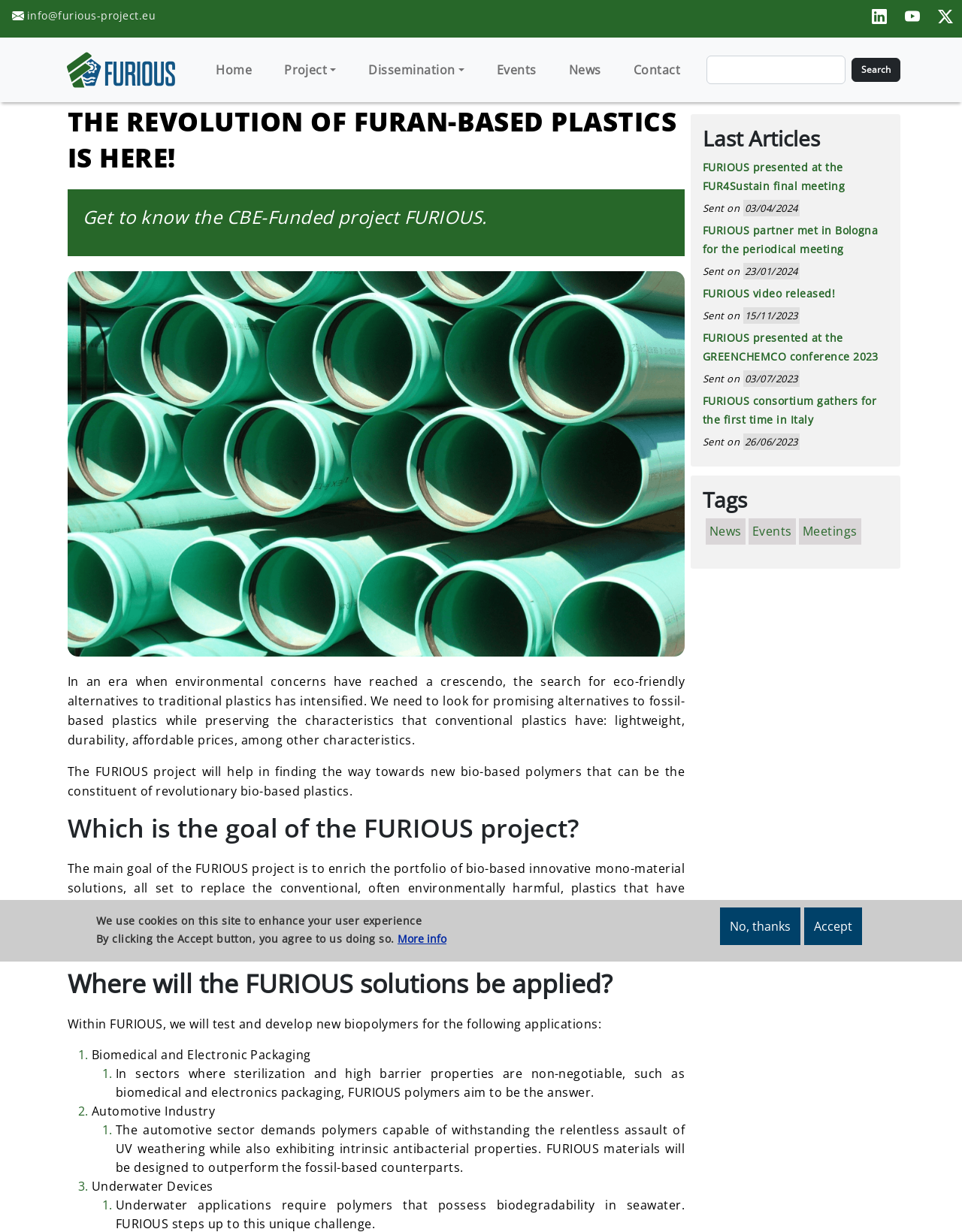Please specify the bounding box coordinates of the element that should be clicked to execute the given instruction: 'Search for something'. Ensure the coordinates are four float numbers between 0 and 1, expressed as [left, top, right, bottom].

[0.734, 0.045, 0.936, 0.068]